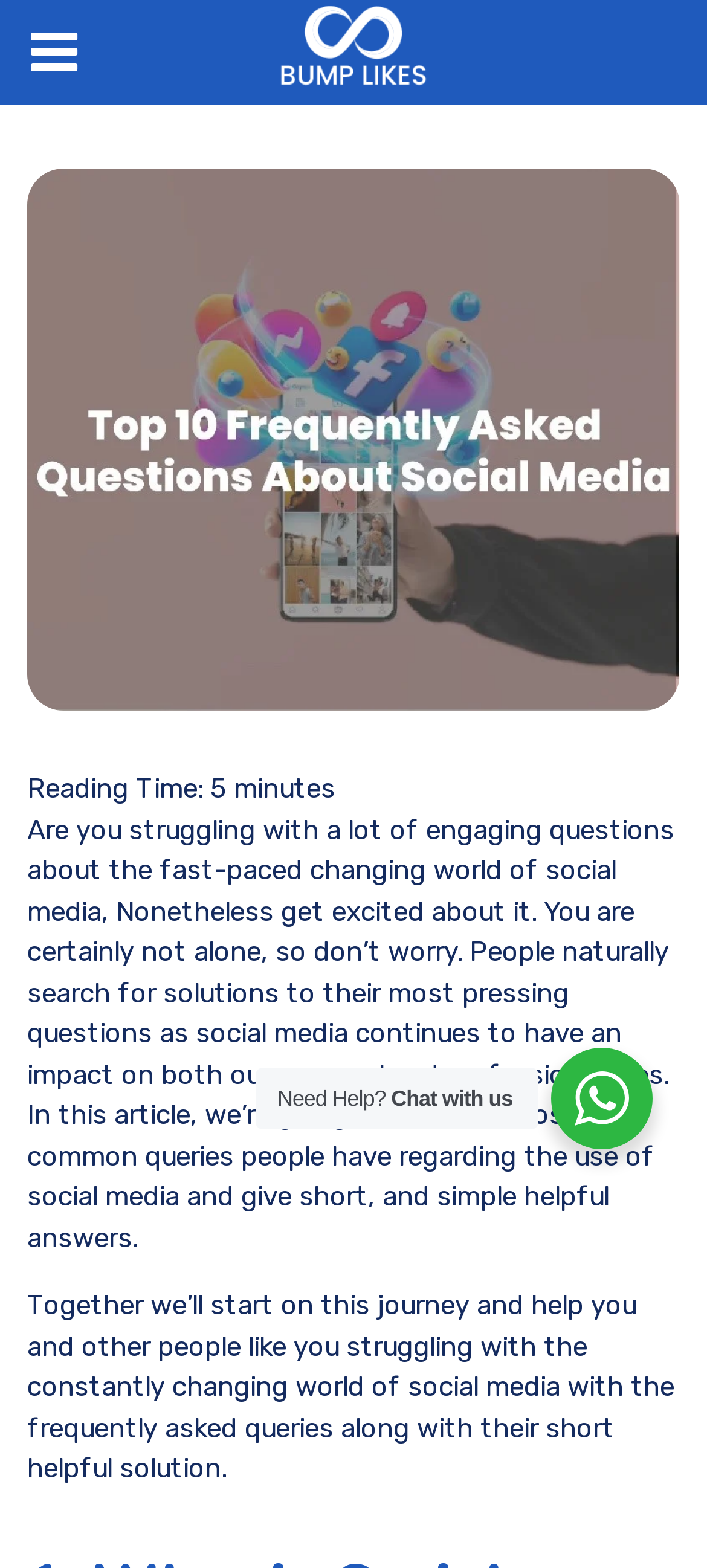What is the tone of the article?
Kindly give a detailed and elaborate answer to the question.

The article's tone is helpful and reassuring, as it acknowledges that readers may be struggling with social media questions and offers to provide simple and helpful answers.